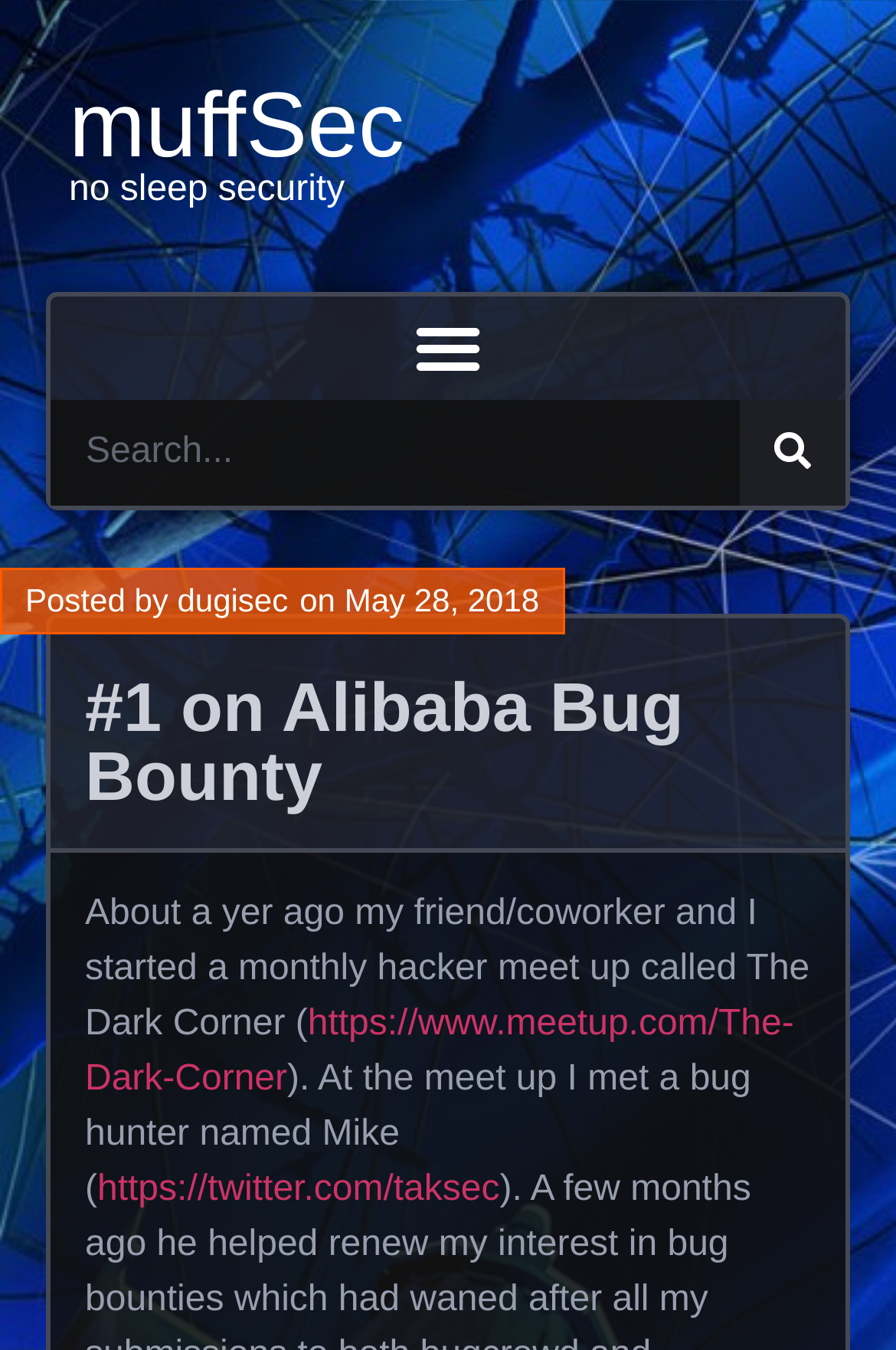Please predict the bounding box coordinates of the element's region where a click is necessary to complete the following instruction: "view Mike's Twitter profile". The coordinates should be represented by four float numbers between 0 and 1, i.e., [left, top, right, bottom].

[0.109, 0.867, 0.558, 0.896]